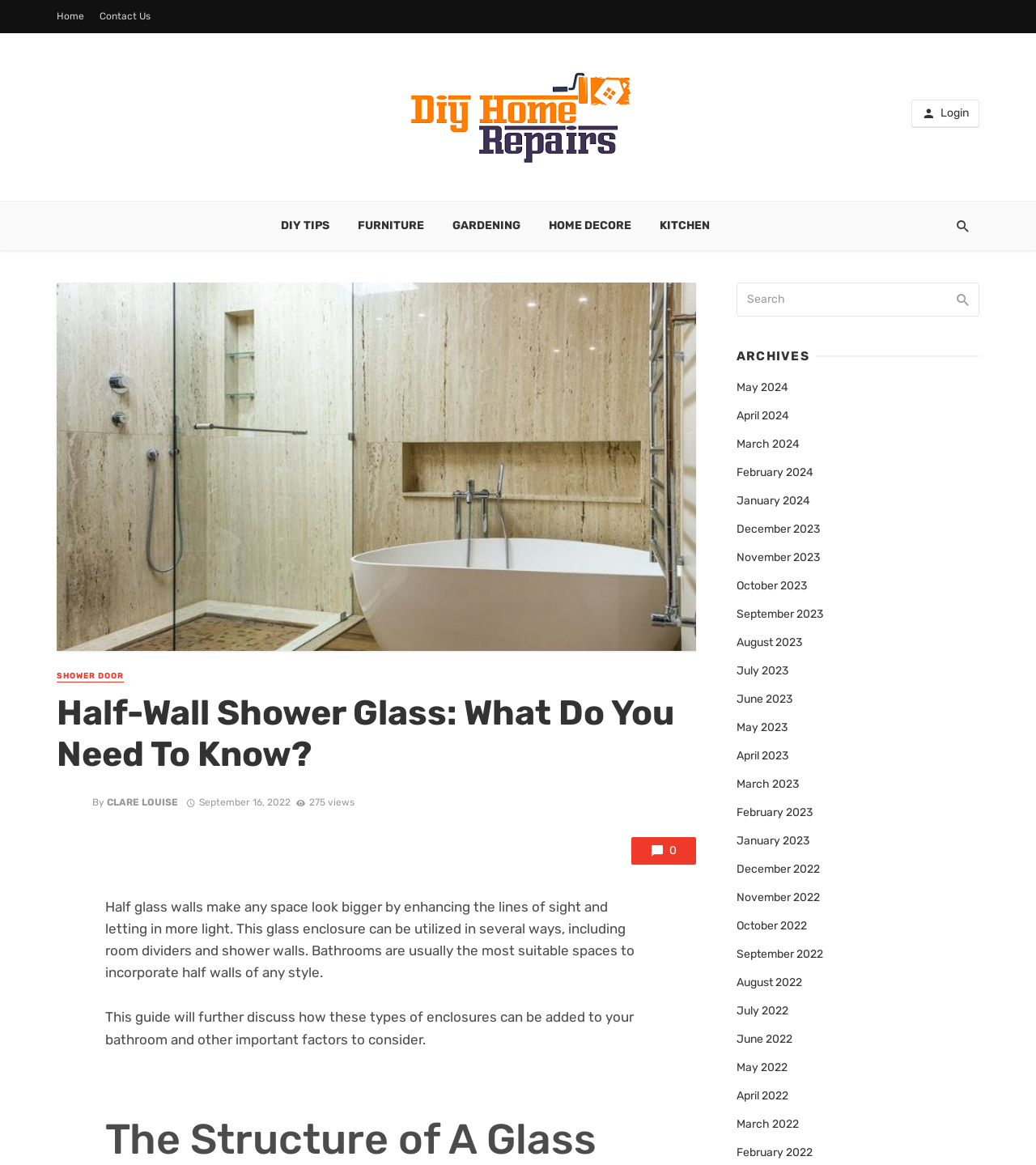Given the element description "Login", identify the bounding box of the corresponding UI element.

[0.88, 0.085, 0.945, 0.109]